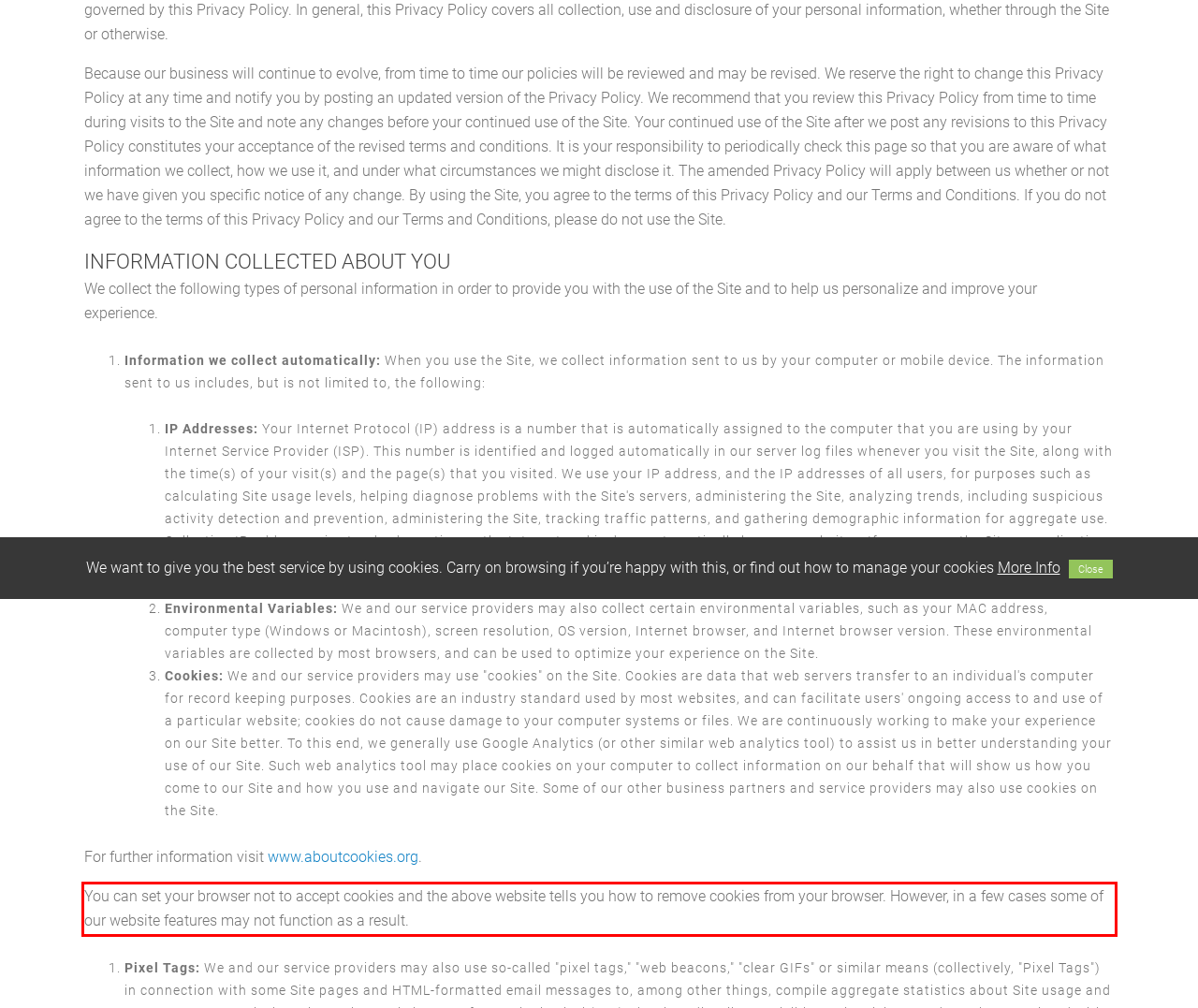You have a screenshot of a webpage with a red bounding box. Use OCR to generate the text contained within this red rectangle.

You can set your browser not to accept cookies and the above website tells you how to remove cookies from your browser. However, in a few cases some of our website features may not function as a result.